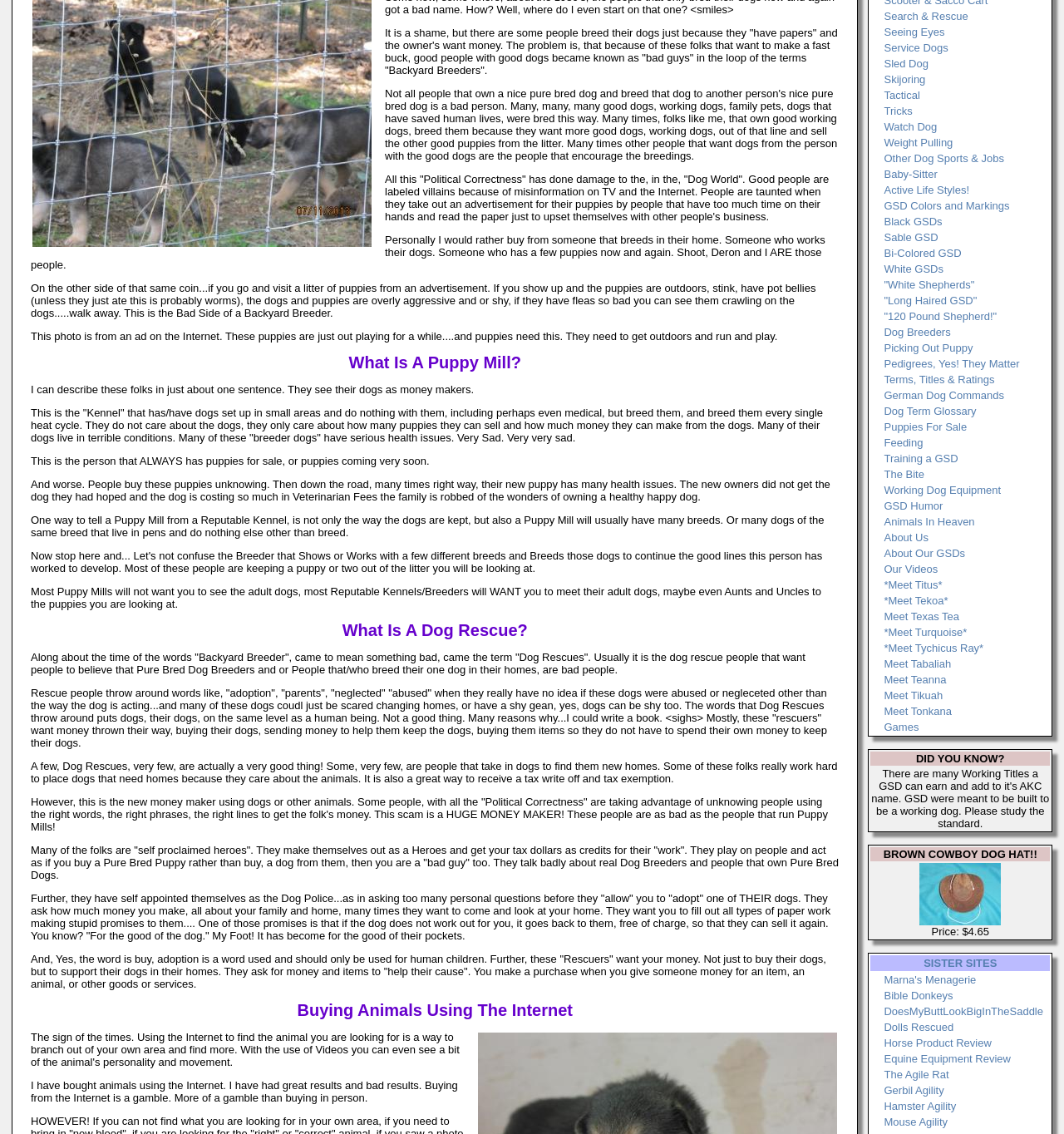Identify the bounding box coordinates for the UI element described as follows: Picking Out Puppy. Use the format (top-left x, top-left y, bottom-right x, bottom-right y) and ensure all values are floating point numbers between 0 and 1.

[0.831, 0.301, 0.914, 0.312]